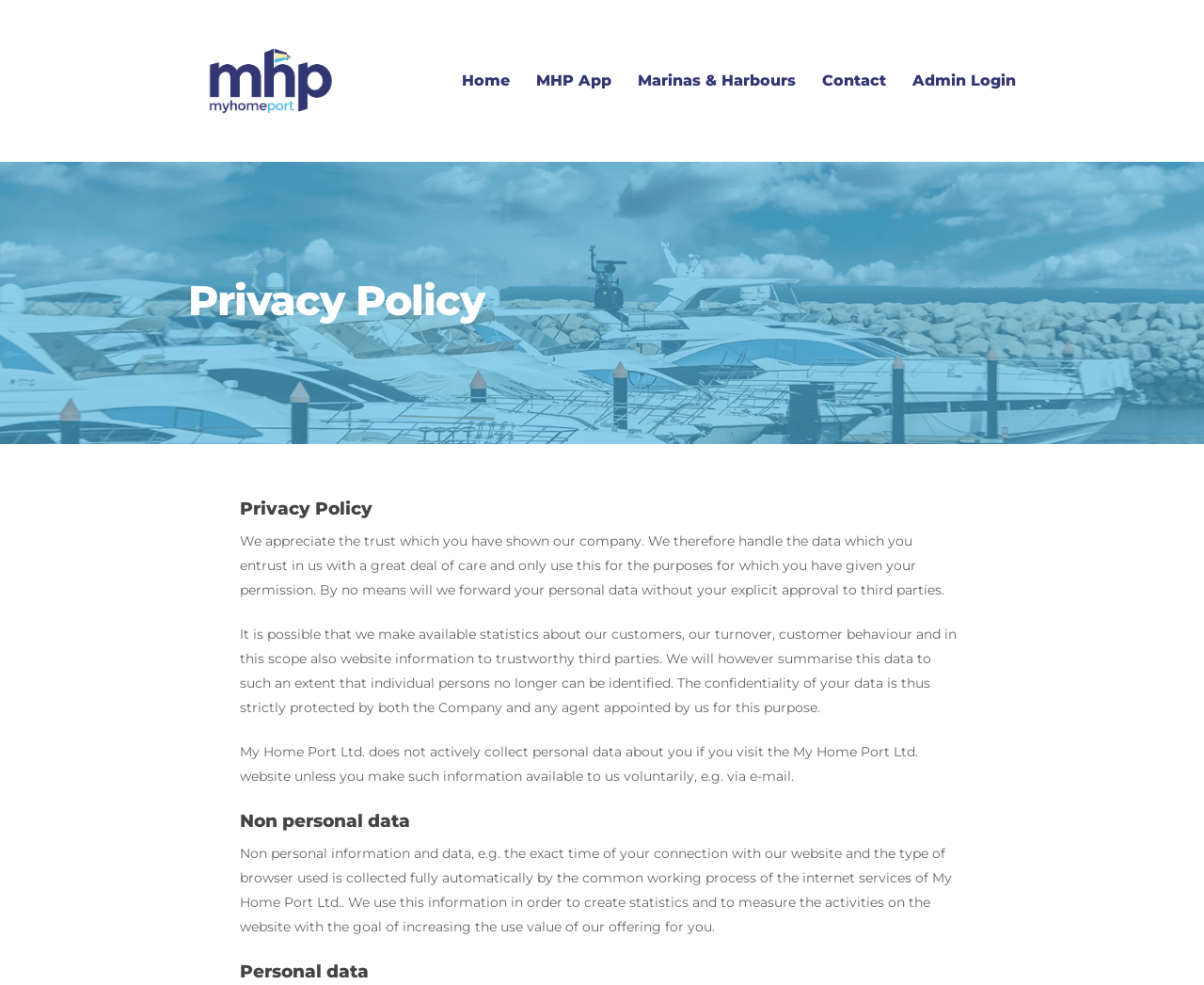Please analyze the image and provide a thorough answer to the question:
What is the purpose of collecting non personal data?

The text states that the non personal data is used 'in order to create statistics and to measure the activities on the website with the goal of increasing the use value of our offering for you.'